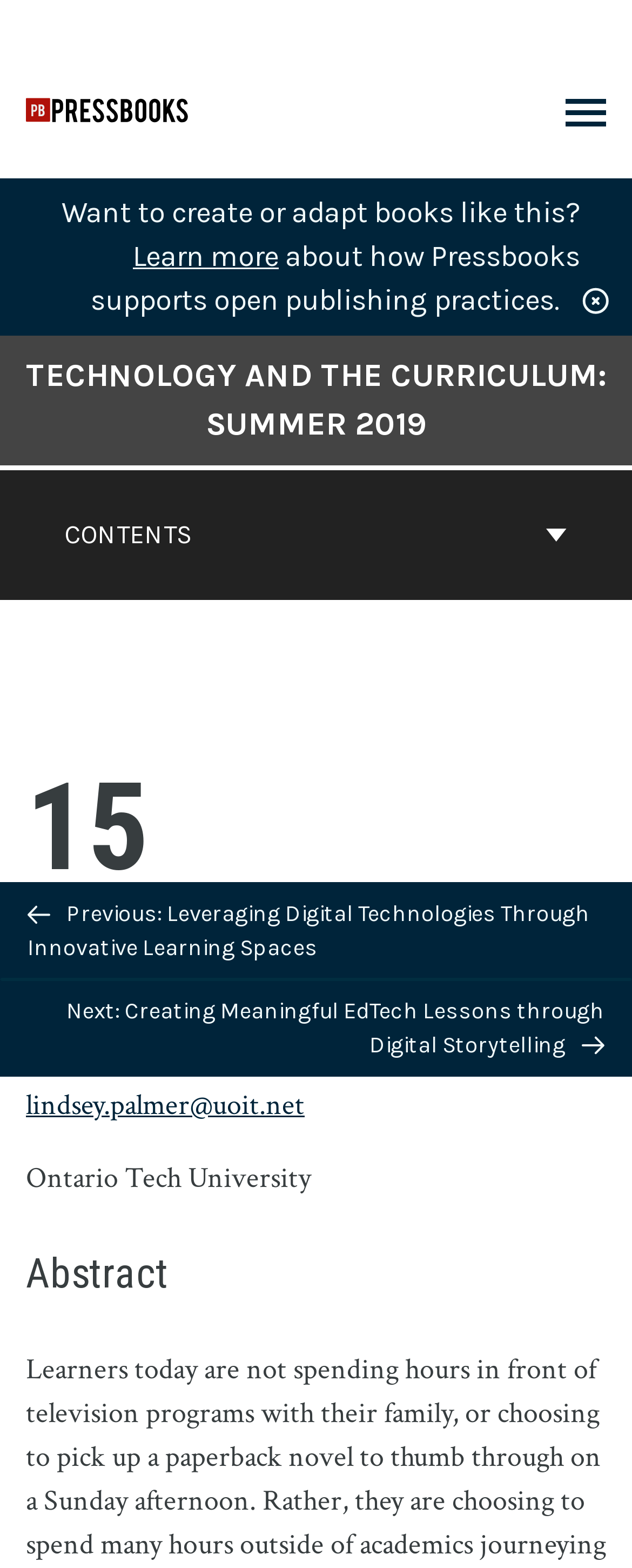Pinpoint the bounding box coordinates for the area that should be clicked to perform the following instruction: "contact us".

None